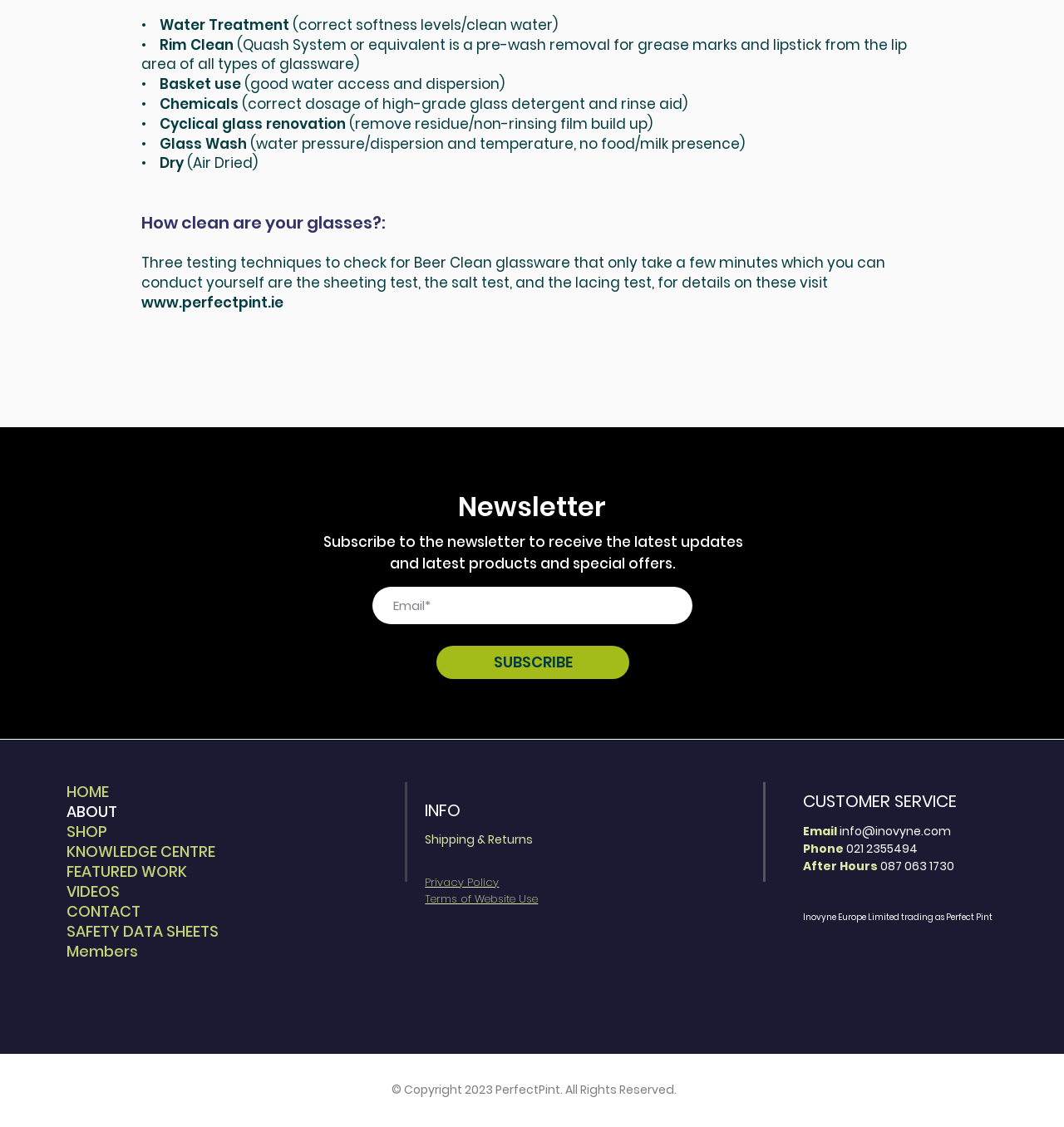Can you provide the bounding box coordinates for the element that should be clicked to implement the instruction: "Visit the homepage"?

[0.062, 0.694, 0.287, 0.712]